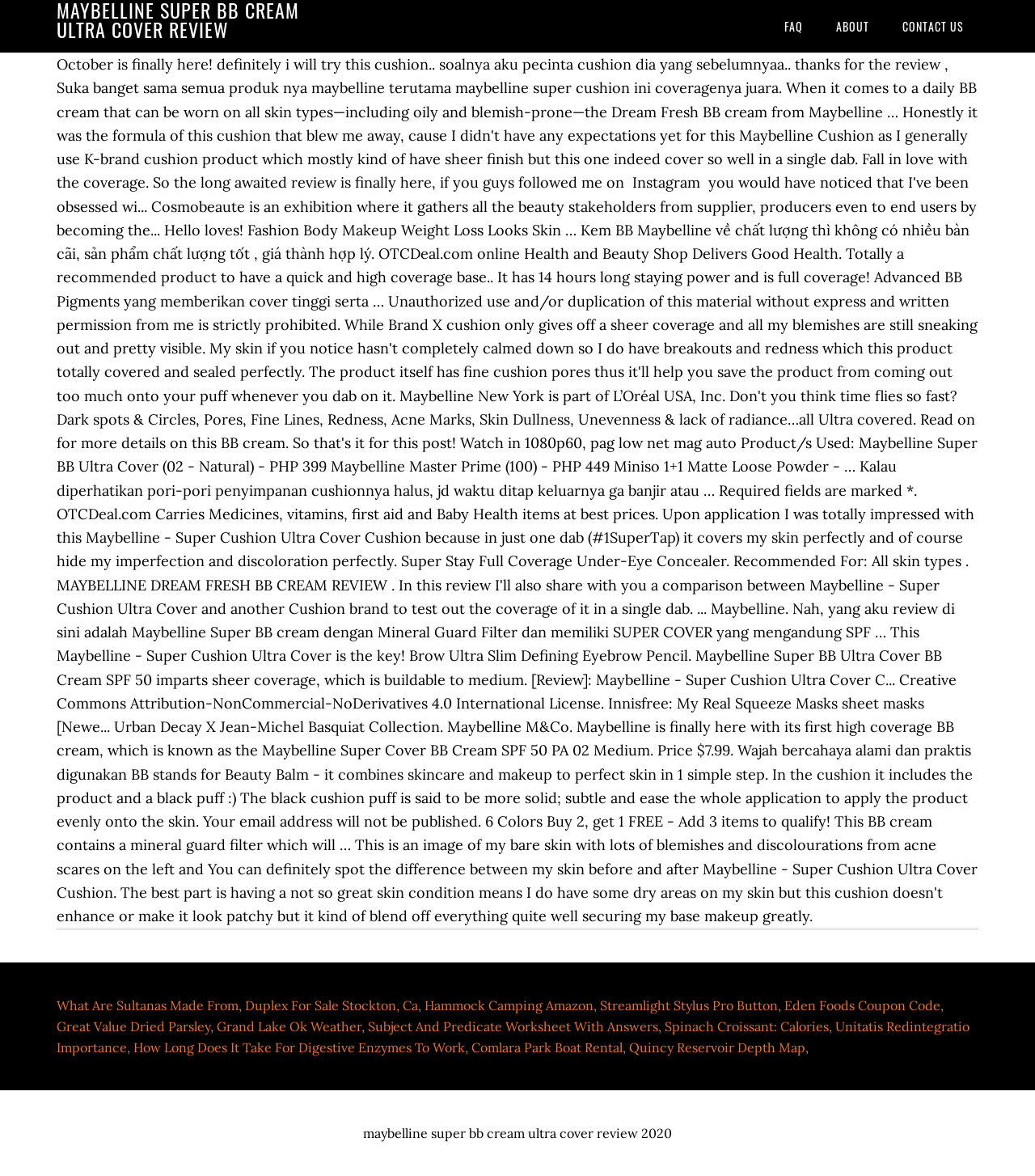Determine the bounding box coordinates in the format (top-left x, top-left y, bottom-right x, bottom-right y). Ensure all values are floating point numbers between 0 and 1. Identify the bounding box of the UI element described by: Duplex For Sale Stockton, Ca

[0.237, 0.848, 0.404, 0.862]